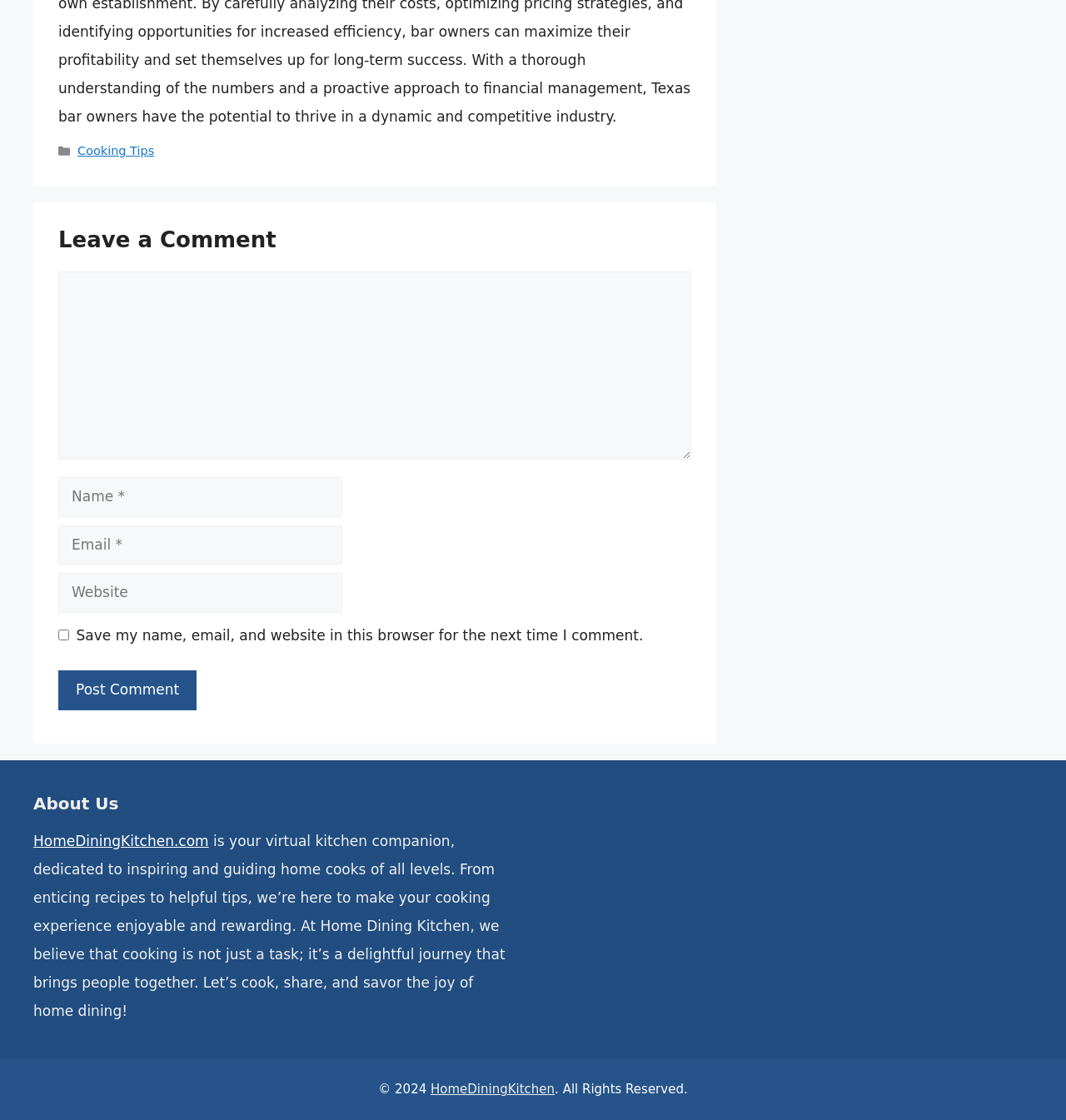What is the purpose of this website?
Offer a detailed and full explanation in response to the question.

Based on the content of the webpage, especially the 'About Us' section, it seems that this website is dedicated to inspiring and guiding home cooks of all levels, providing recipes and helpful tips to make cooking experience enjoyable and rewarding.